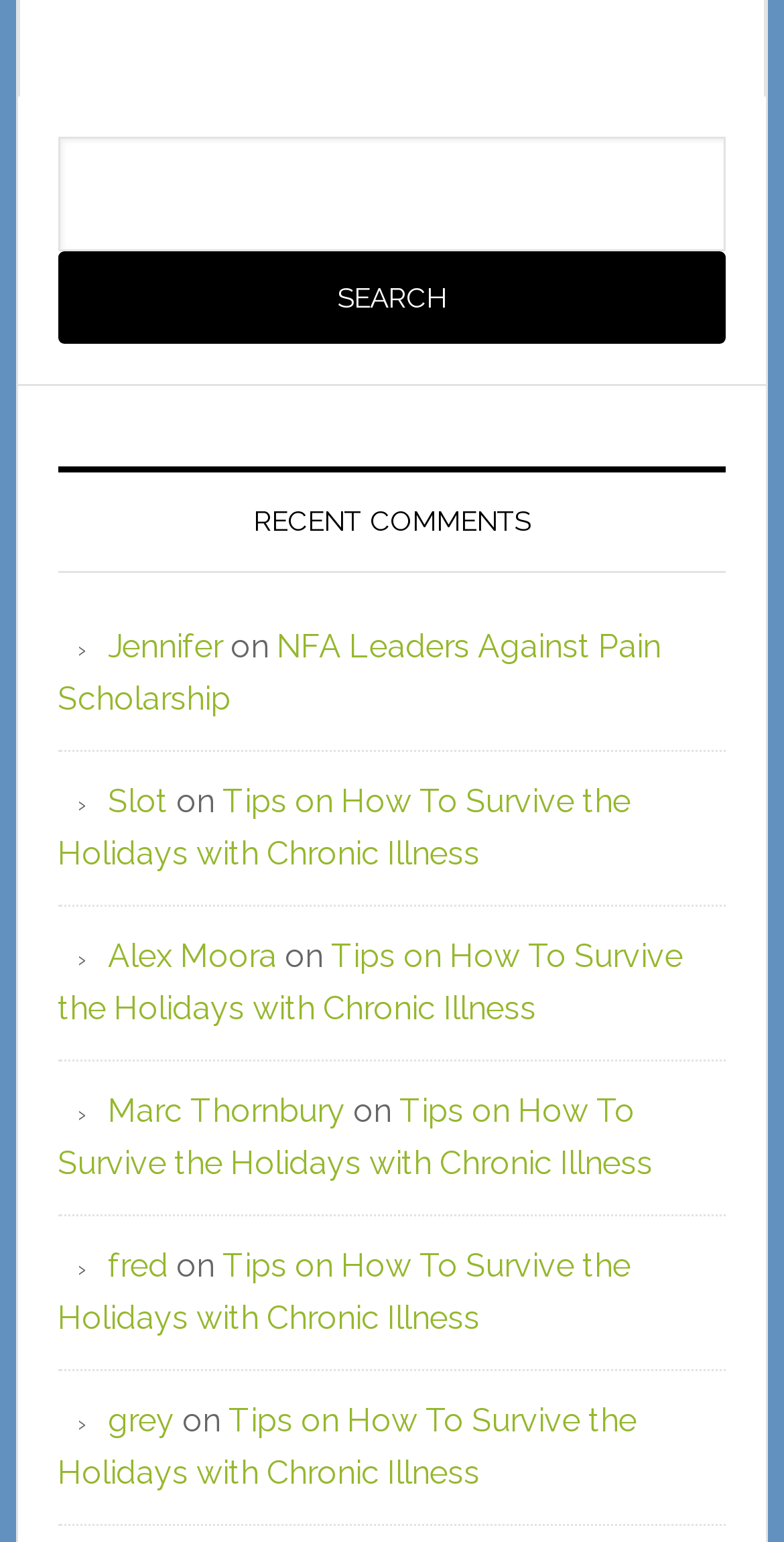Answer the following in one word or a short phrase: 
What is the topic of the recent comments?

Chronic Illness